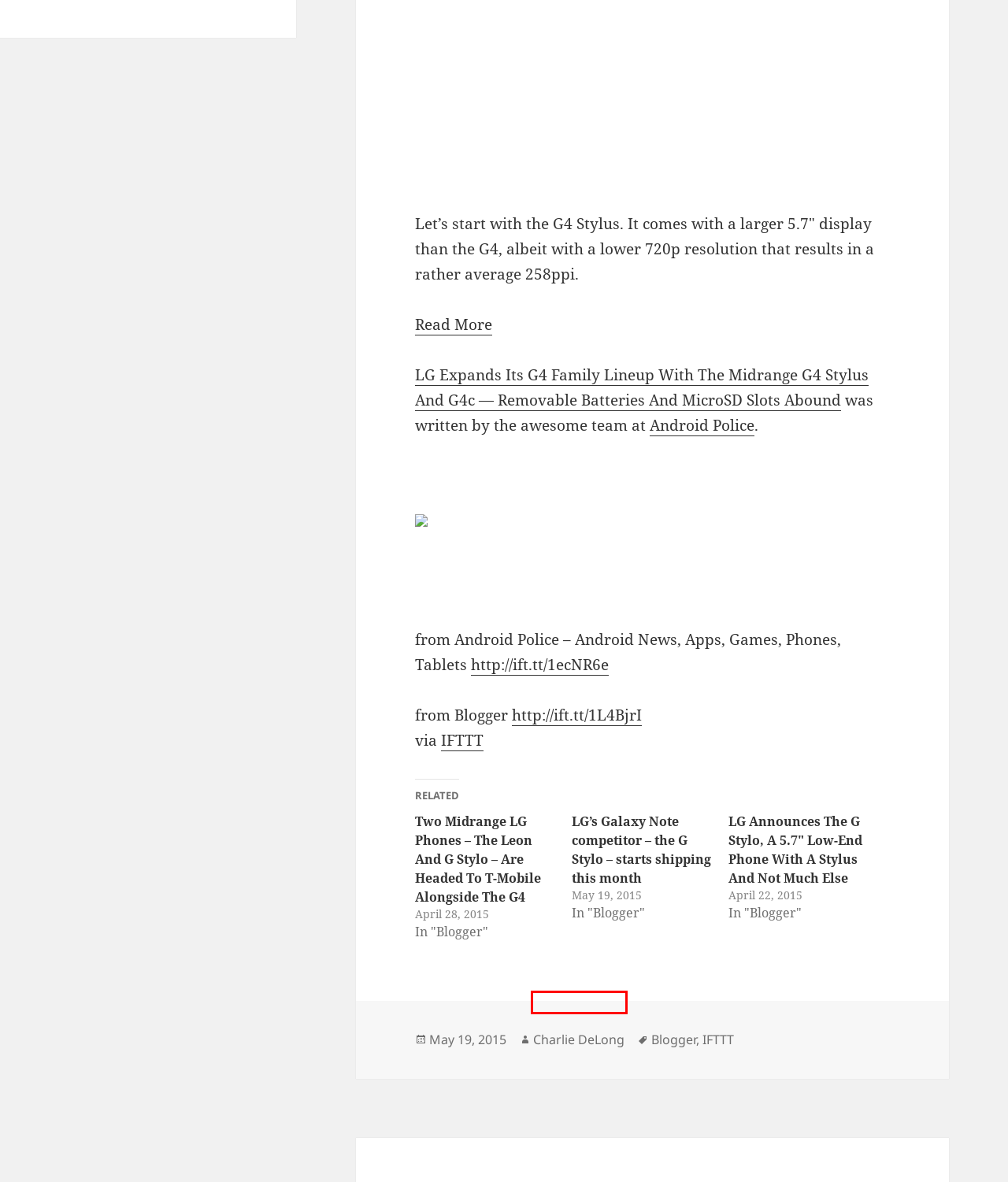Observe the provided screenshot of a webpage that has a red rectangle bounding box. Determine the webpage description that best matches the new webpage after clicking the element inside the red bounding box. Here are the candidates:
A. Blogger
B. IFTTT
C. Charlie DeLong
D. LG’s Galaxy Note competitor – the G Stylo – starts shipping this month
E. Merch
F. Blog Tool, Publishing Platform, and CMS – WordPress.org
G. Google Maps v9.9 Adds A Translucent Status Bar [APK Download]
H. FREE Amazon App for Tue, May 19, 2015: European Mystery: Face of Envy Collector’s Edition (Full)

C